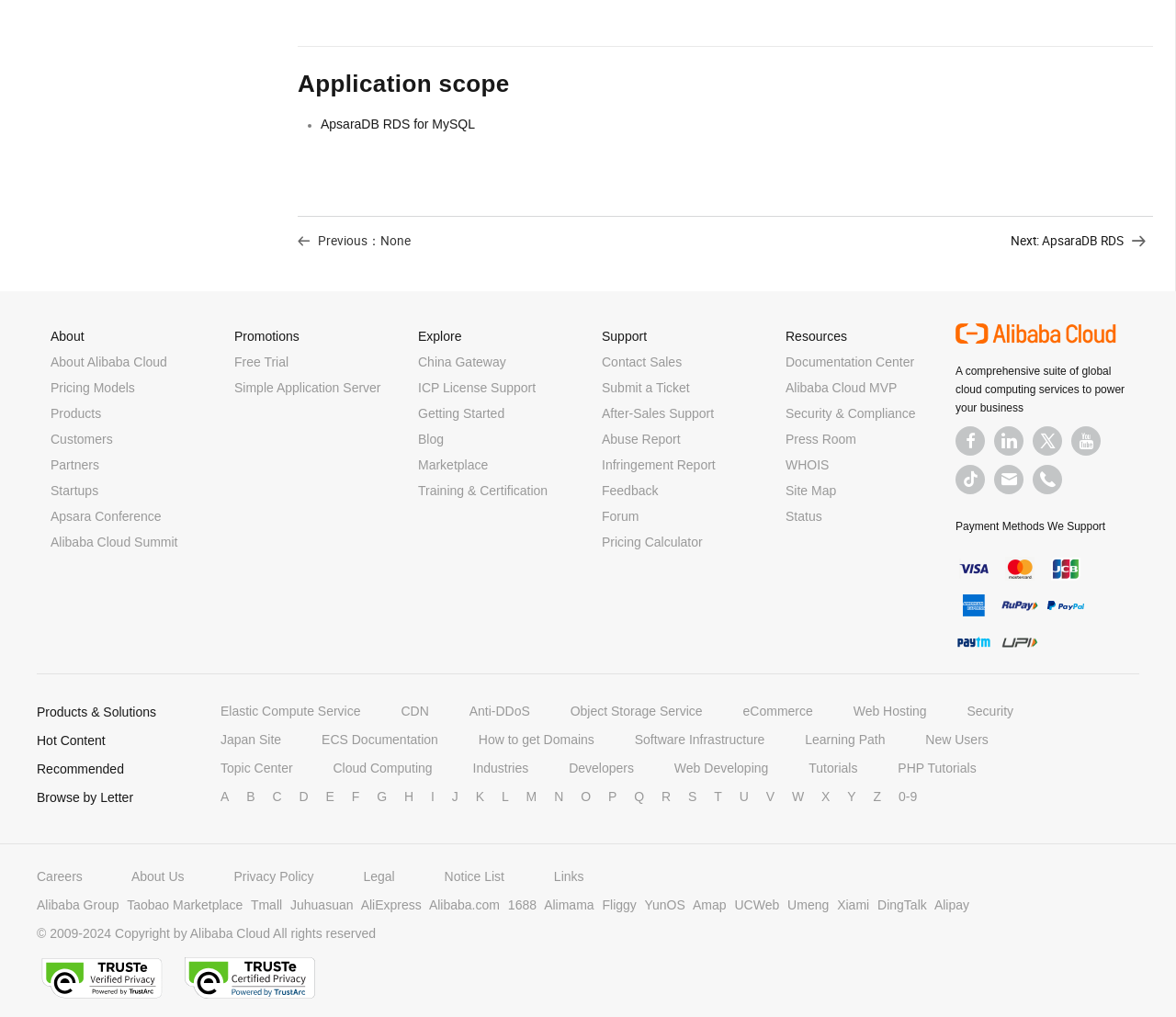Please specify the bounding box coordinates for the clickable region that will help you carry out the instruction: "Click on the Home link".

None